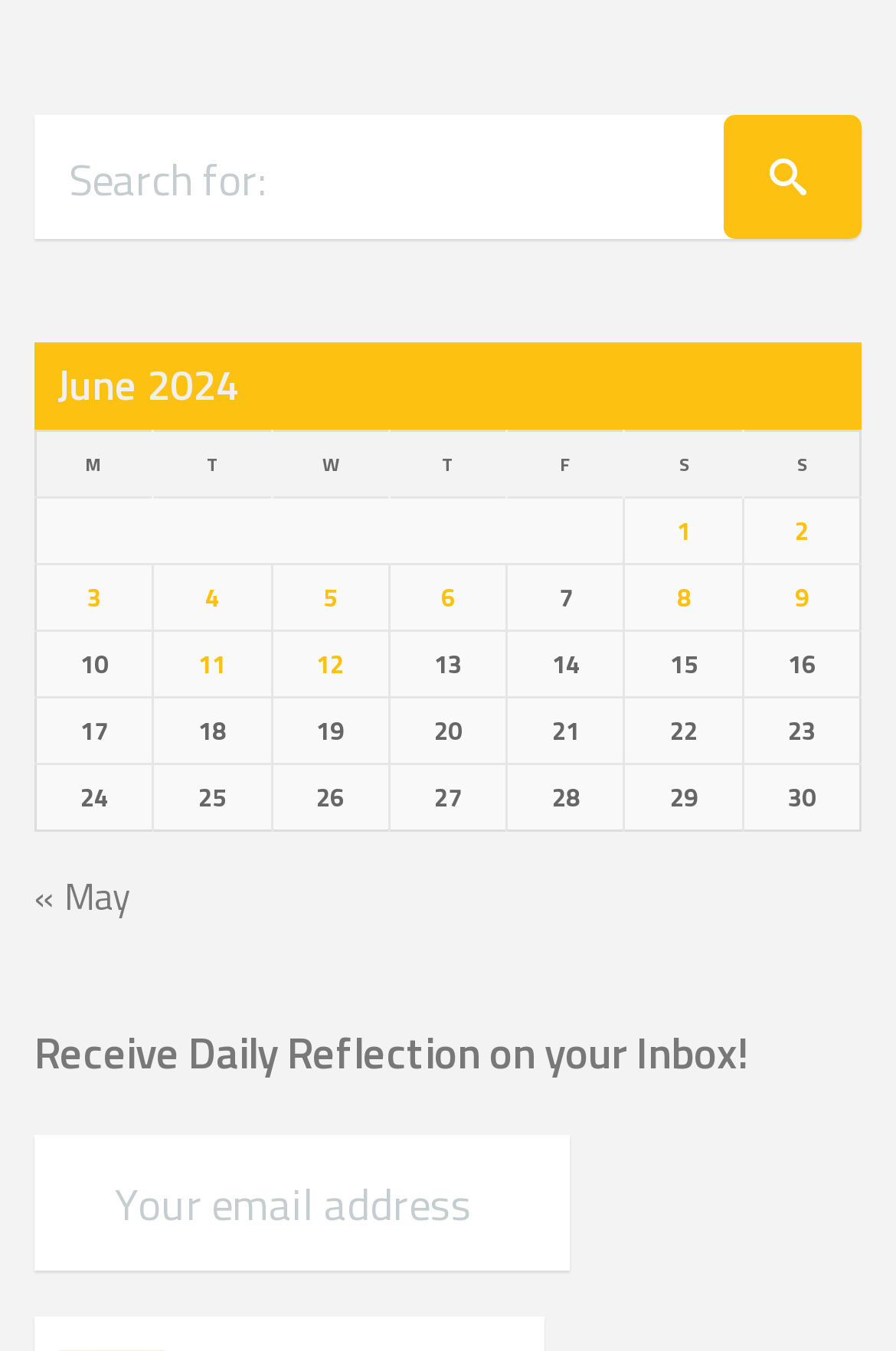What is the navigation option above the table?
Refer to the image and provide a one-word or short phrase answer.

Previous and next months